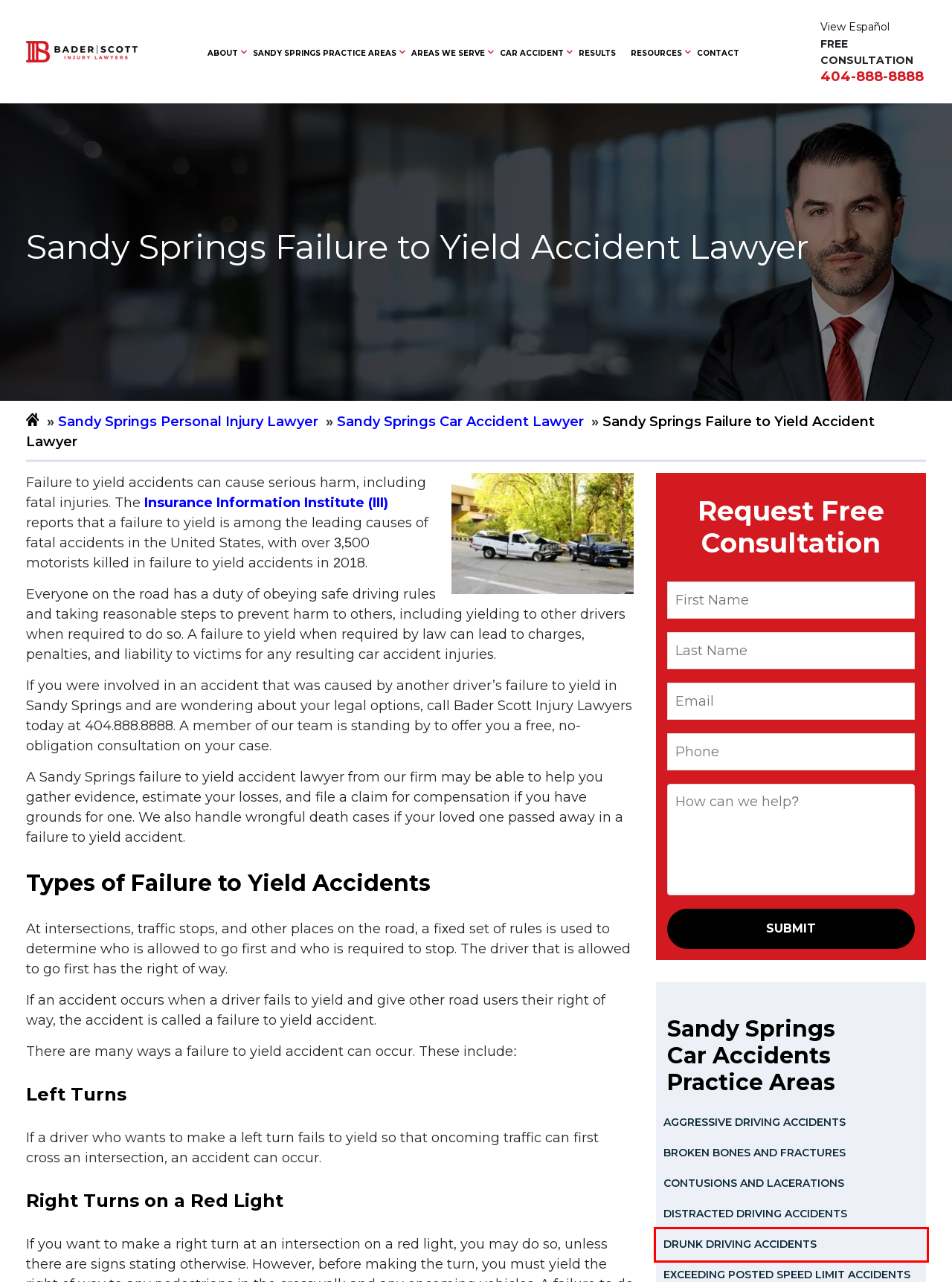You have a screenshot of a webpage with a red bounding box around an element. Choose the best matching webpage description that would appear after clicking the highlighted element. Here are the candidates:
A. Areas We Serve - Bader Scott Injury Lawyers
B. Georgia Personal Injury Law Firm | Bader Scott Injury Lawyers
C. Sandy Springs Contusions And Lacerations Lawyers | Bader Scott Injury Lawyers
D. Facts + Statistics: Highway safety | III
E. Sandy Springs Broken Bones and Fractures Lawyers | Bader Scott Injury Lawyers
F. Sandy Springs Personal Injury Lawyers | Bader Scott Injury Lawyers
G. Sandy Springs Drunk Driving Accident Lawyer | Free Consult
H. Case Results | Bader Scott Injury Lawyers

G